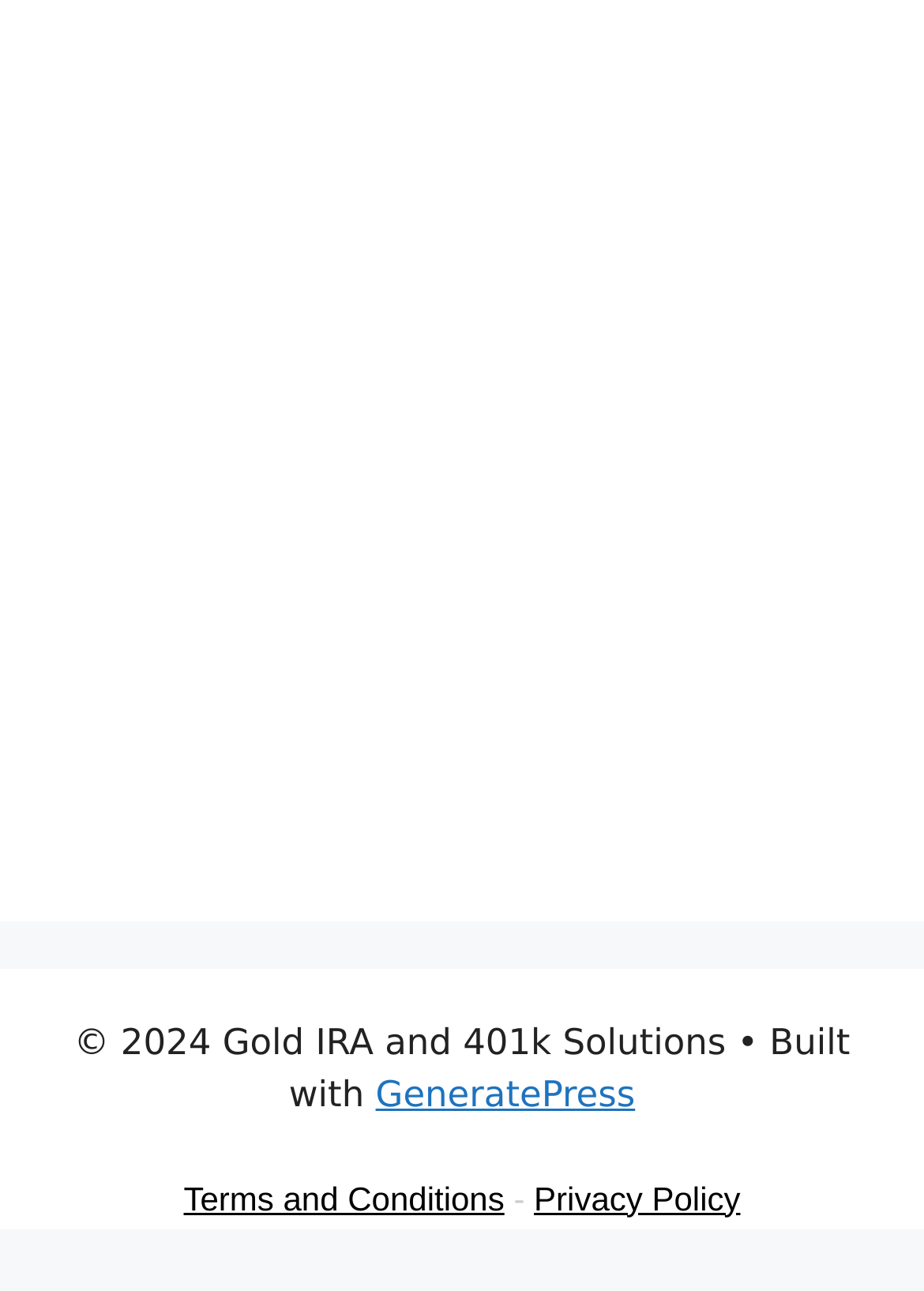Identify the bounding box of the HTML element described as: "Privacy Policy".

[0.578, 0.913, 0.801, 0.942]